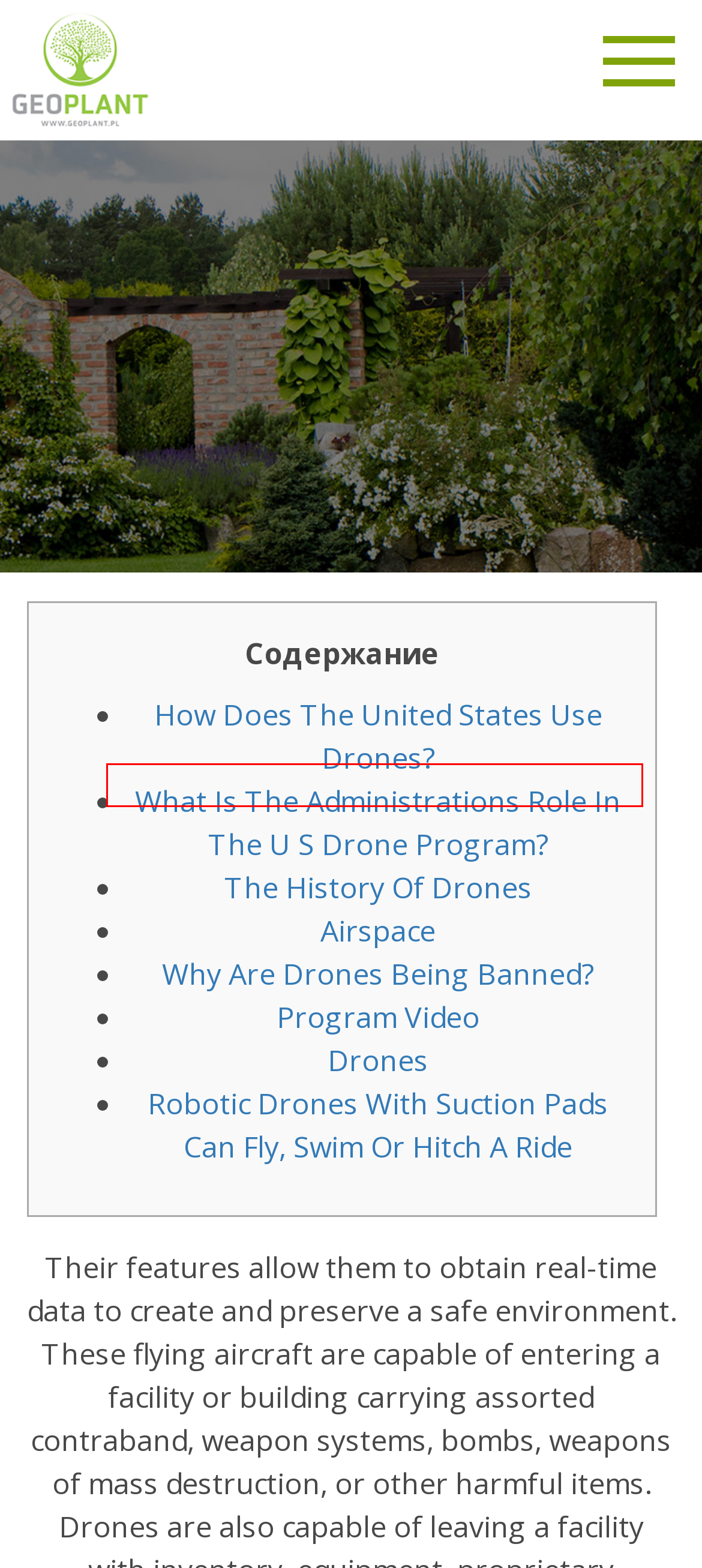You are provided with a screenshot of a webpage that has a red bounding box highlighting a UI element. Choose the most accurate webpage description that matches the new webpage after clicking the highlighted element. Here are your choices:
A. Projektowanie i zakładanie ogrodów — Geoplant
B. Publikacje — Geoplant
C. Zabezpieczenia przeciwerozyjne — Geoplant
D. Realizacje — Geoplant
E. Oczka wodne i automatyczne nawadnianie — Geoplant
F. Aranżacje kwiatowe i roślinne — Geoplant
G. Geoplant
H. Kontakt — Geoplant

C